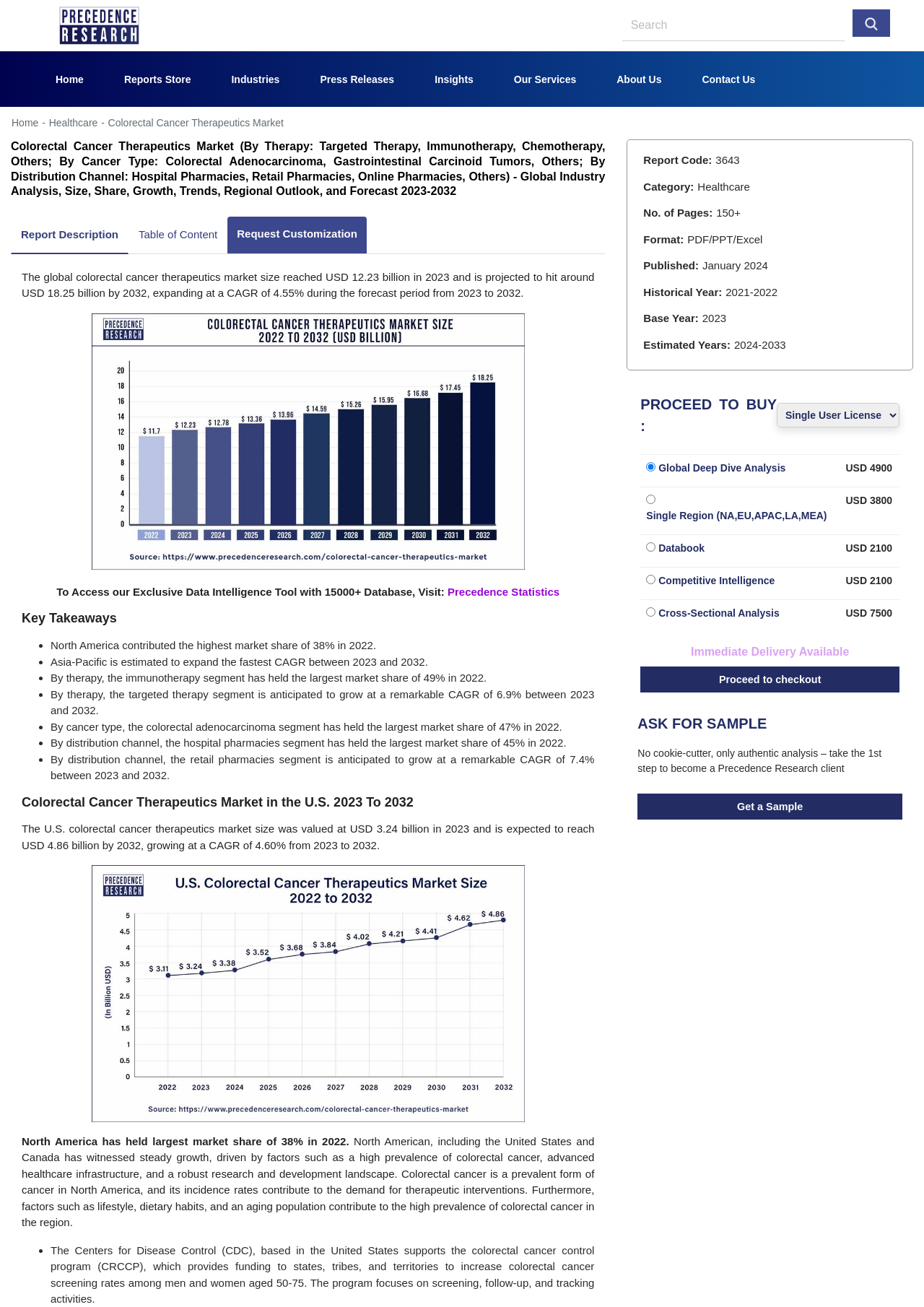Determine the bounding box coordinates of the clickable element necessary to fulfill the instruction: "search". Provide the coordinates as four float numbers within the 0 to 1 range, i.e., [left, top, right, bottom].

[0.923, 0.007, 0.963, 0.028]